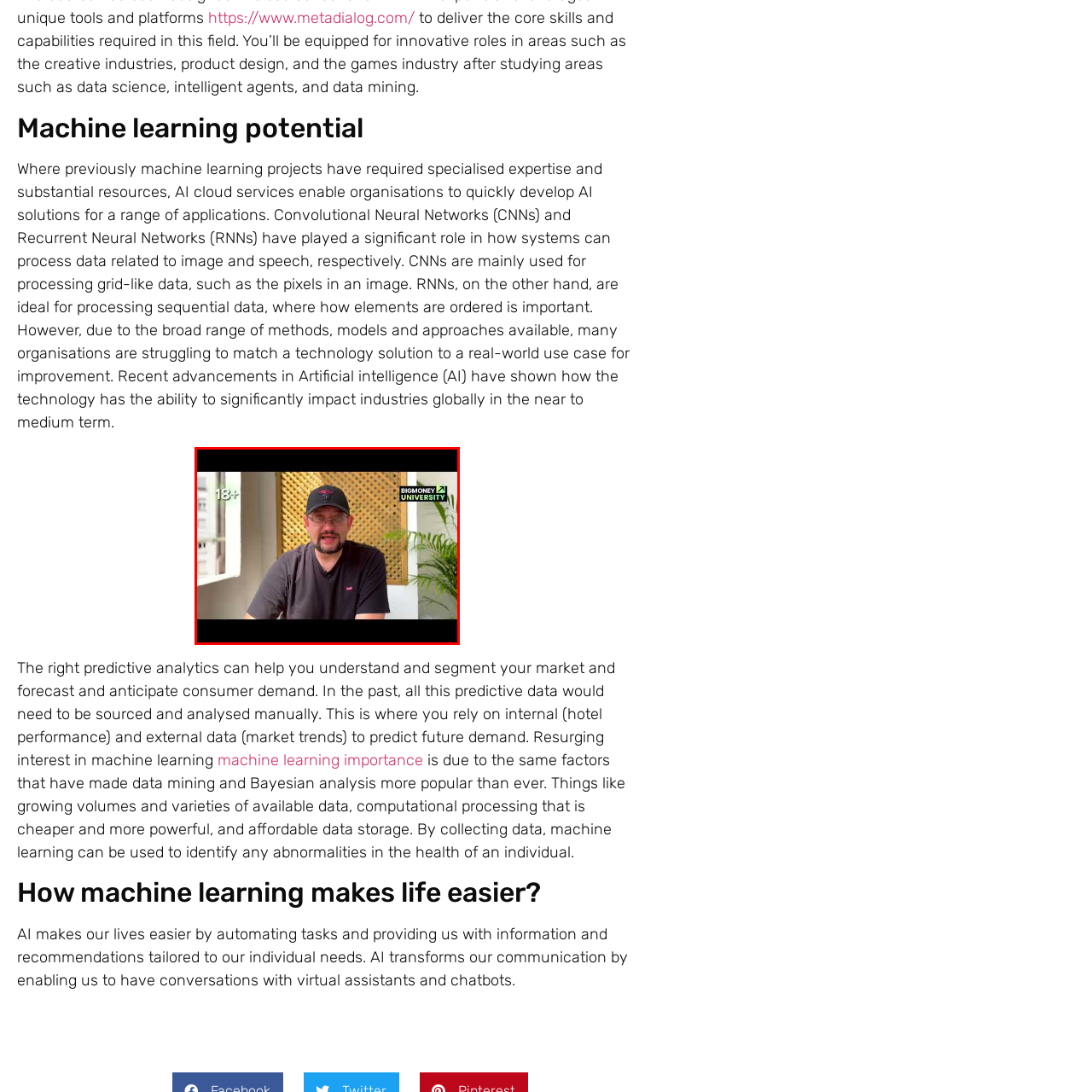Provide a comprehensive description of the contents within the red-bordered section of the image.

The image features a man sitting in a well-lit space, showcasing a relaxed yet focused demeanor. He wears a casual black t-shirt and a baseball cap, with a logo visible on the cap. Behind him is a stylish backdrop with a wooden lattice design, providing an aesthetically pleasing contrast to the greenery of potted plants nearby. In the upper left corner of the image, there is an "18+" watermark, suggesting that the content may include mature themes. The setting indicates a casual and informal learning environment, potentially related to educational content or online courses offered by Big Money University, emphasizing the importance of contemporary topics such as machine learning and its applications in various industries.